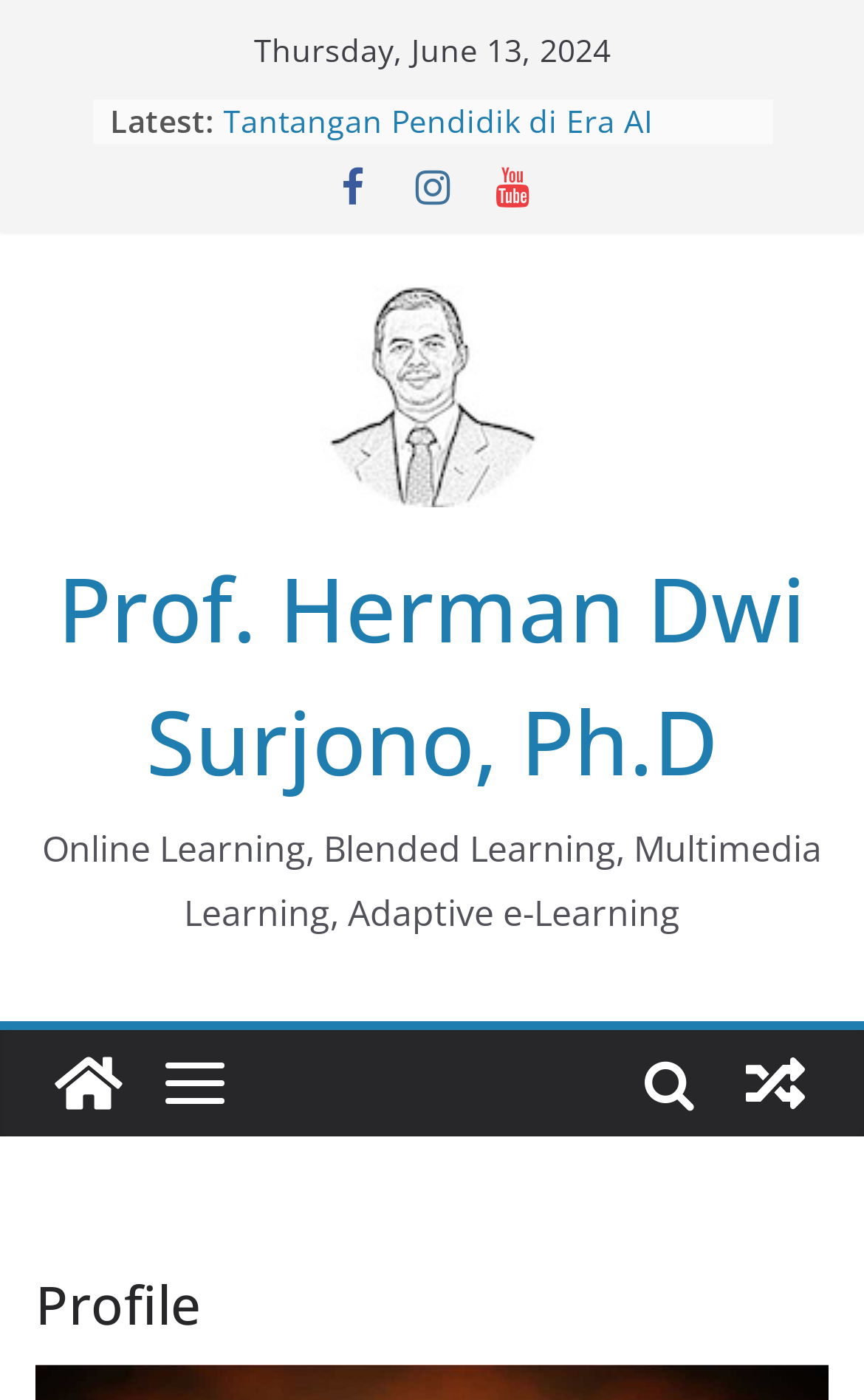Answer the question in one word or a short phrase:
What is the purpose of the 'View a random post' link?

To view a random post